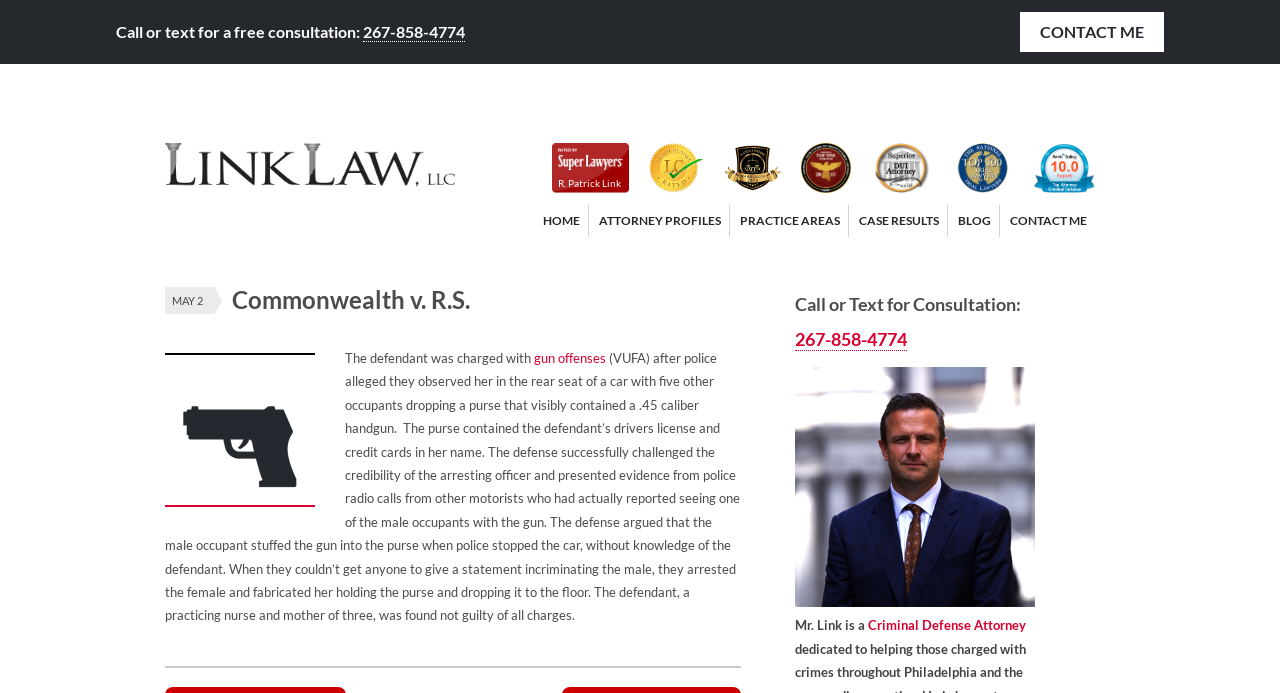How many occupants were in the car?
Refer to the image and offer an in-depth and detailed answer to the question.

According to the text, the defendant was in the rear seat of a car with five other occupants, making a total of six people in the car.